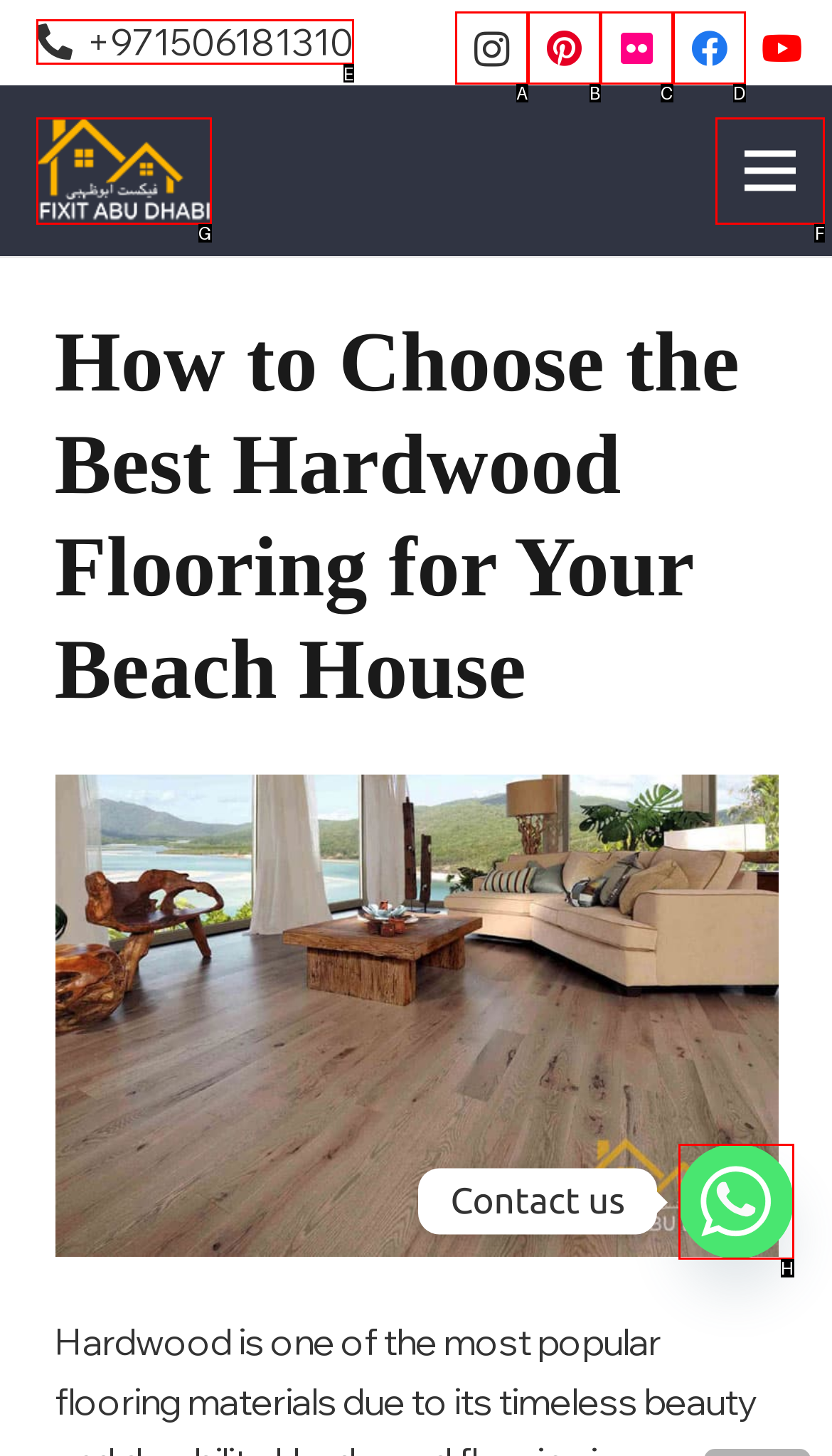Tell me the correct option to click for this task: View the logo
Write down the option's letter from the given choices.

G